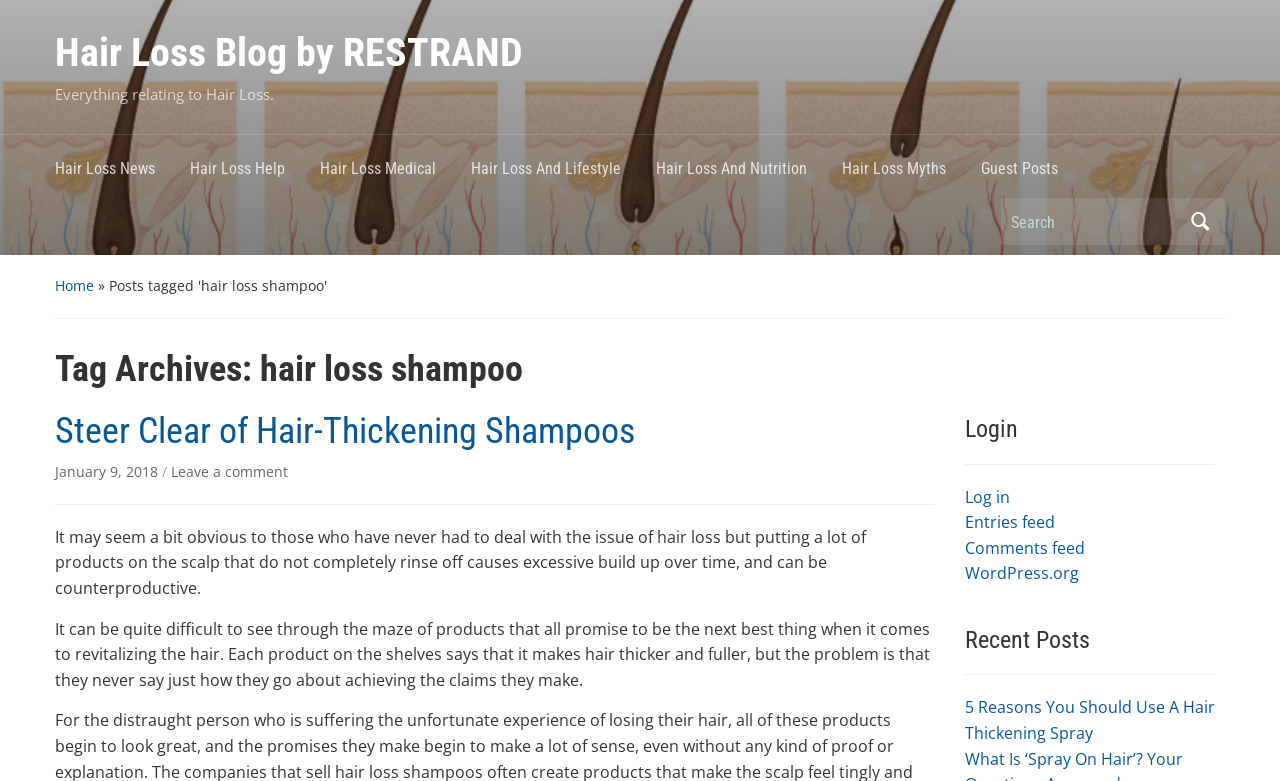Please identify the bounding box coordinates of the area I need to click to accomplish the following instruction: "View recent posts".

[0.754, 0.795, 0.949, 0.865]